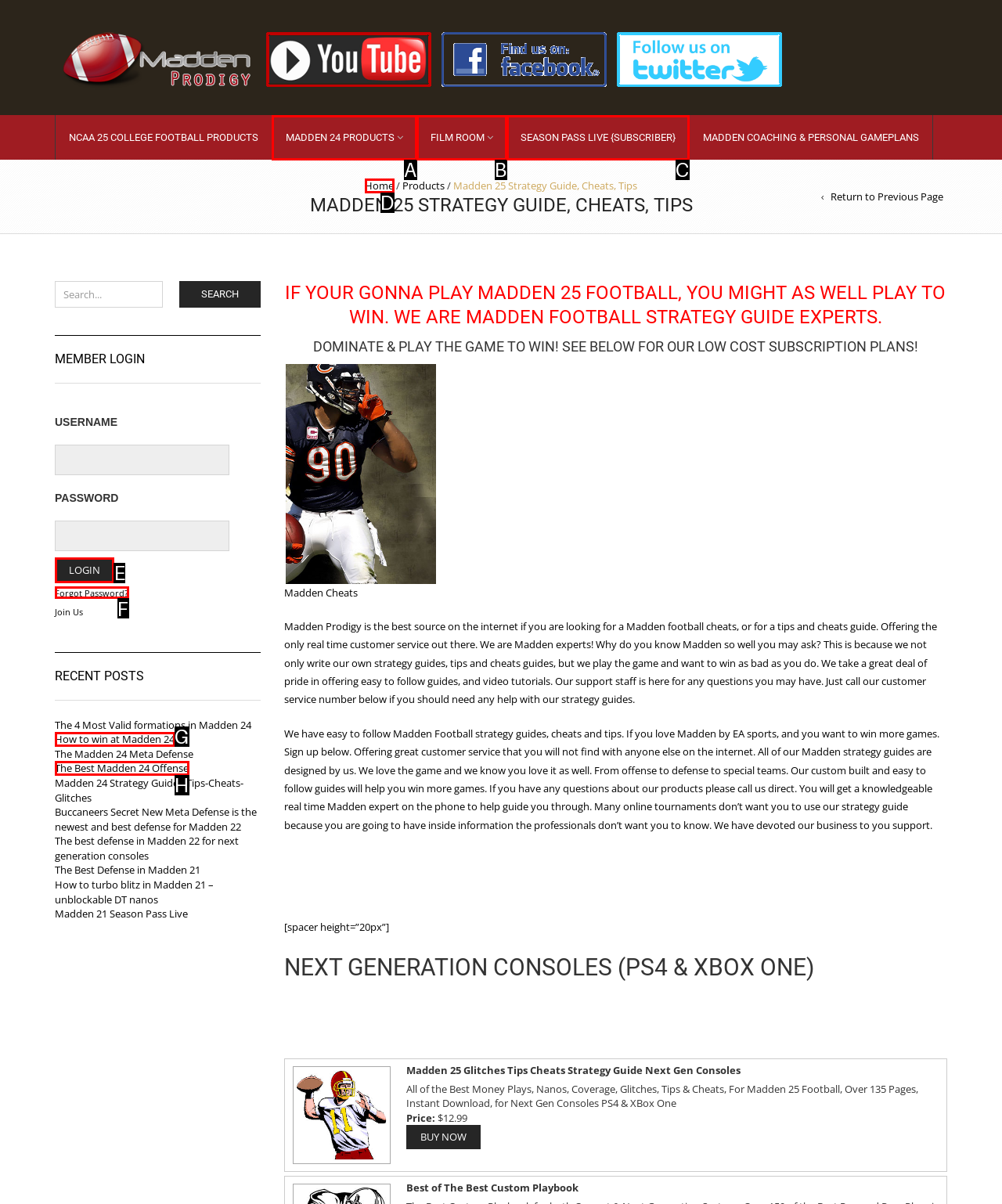Select the appropriate HTML element that needs to be clicked to execute the following task: Login to member account. Respond with the letter of the option.

E